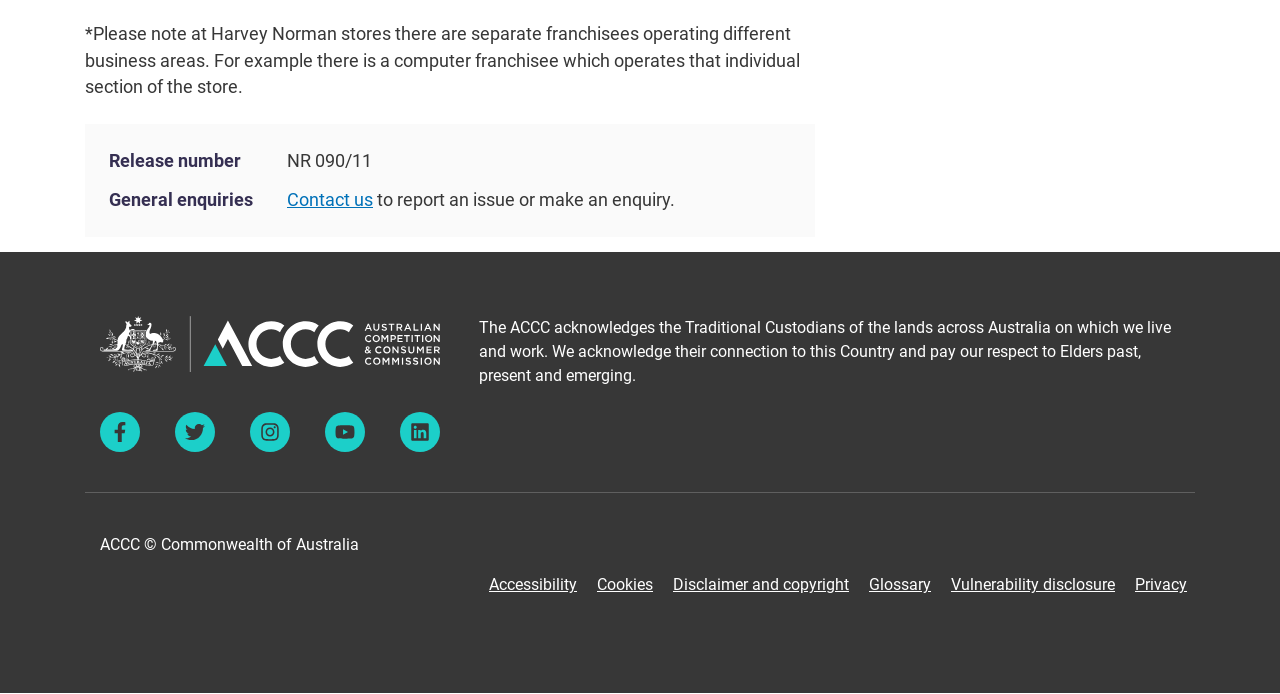Predict the bounding box of the UI element that fits this description: "ACCC Twitter".

[0.137, 0.594, 0.168, 0.652]